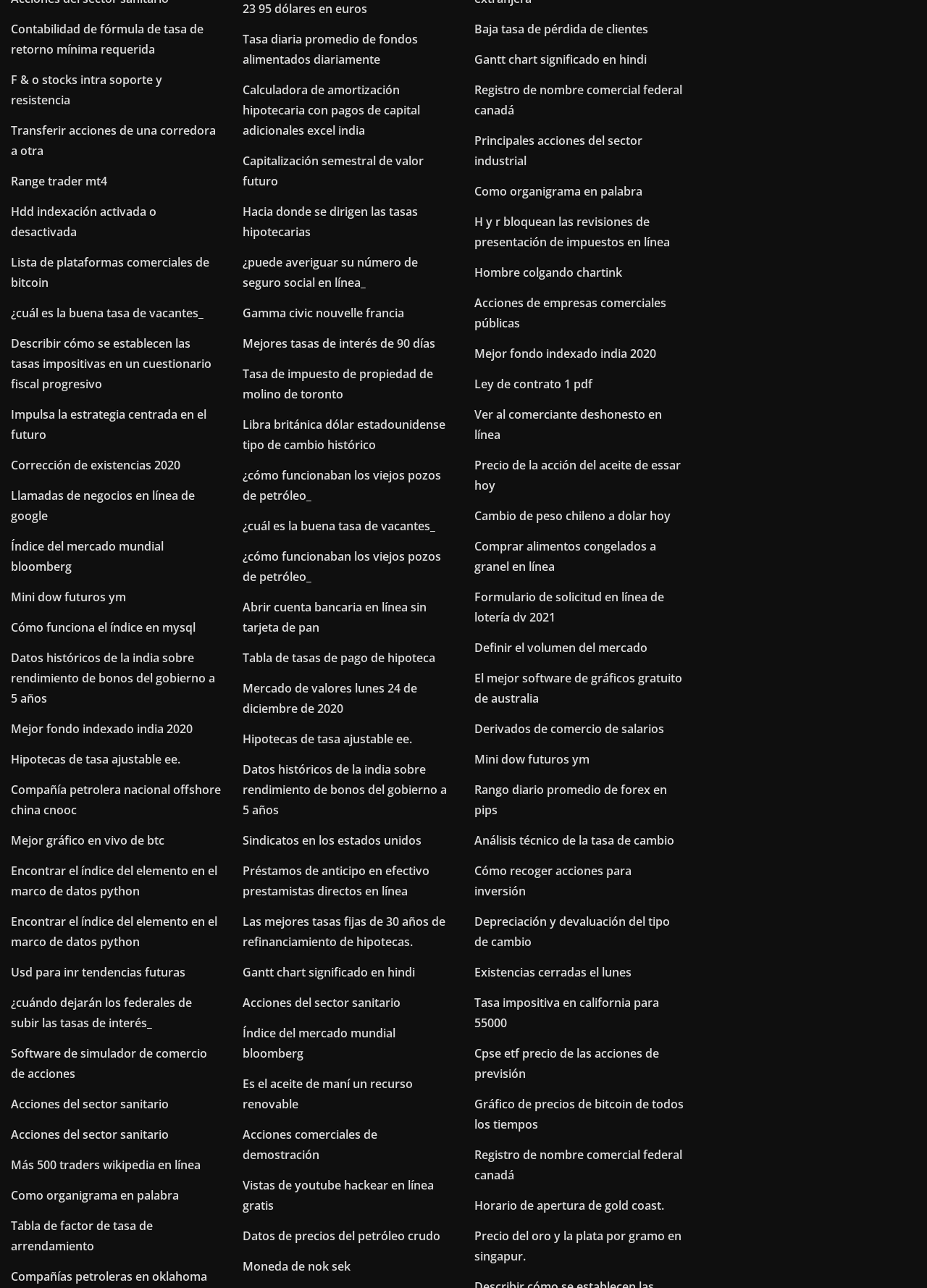Please respond to the question using a single word or phrase:
What is the topic of the link at the top of the webpage?

Contabilidad de fórmula de tasa de retorno mínima requerida